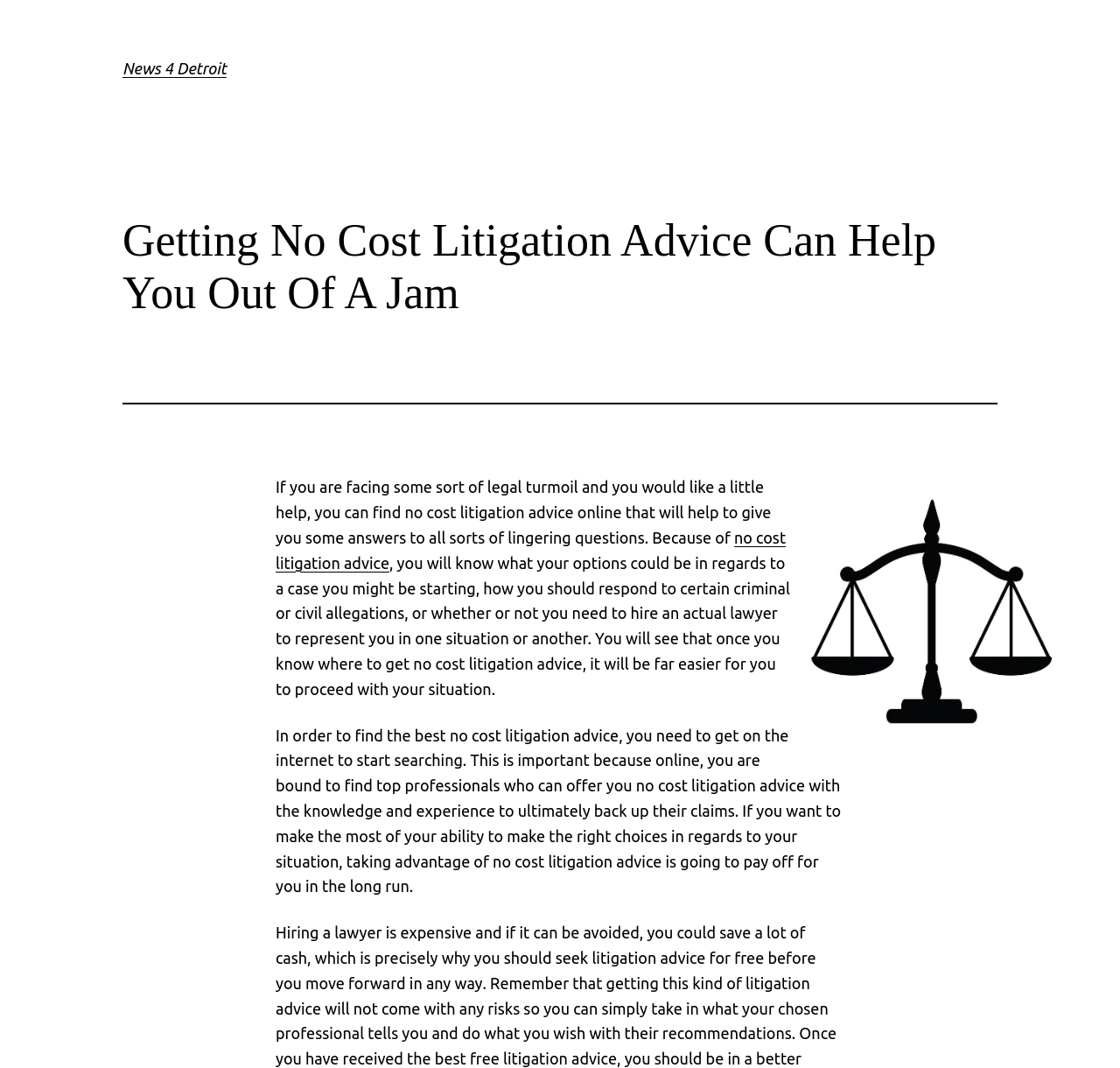Present a detailed account of what is displayed on the webpage.

The webpage is about getting no-cost litigation advice, with a focus on helping individuals navigate legal turmoil. At the top, there is a heading "News 4 Detroit" with a link to the same name, followed by a larger heading "Getting No Cost Litigation Advice Can Help You Out Of A Jam". Below the headings, there is a horizontal separator line. 

On the right side of the page, there is an image related to litigation advice for free. To the left of the image, there are three blocks of text. The first block of text explains the benefits of finding no-cost litigation advice online, which can provide answers to various legal questions. Within this text, there is a link to "no cost litigation advice". 

The second block of text elaborates on the importance of knowing one's options in regards to a legal case, including how to respond to allegations and whether to hire a lawyer. The third block of text advises readers to search online for top professionals who can offer no-cost litigation advice, which can ultimately lead to making informed decisions about their situation.